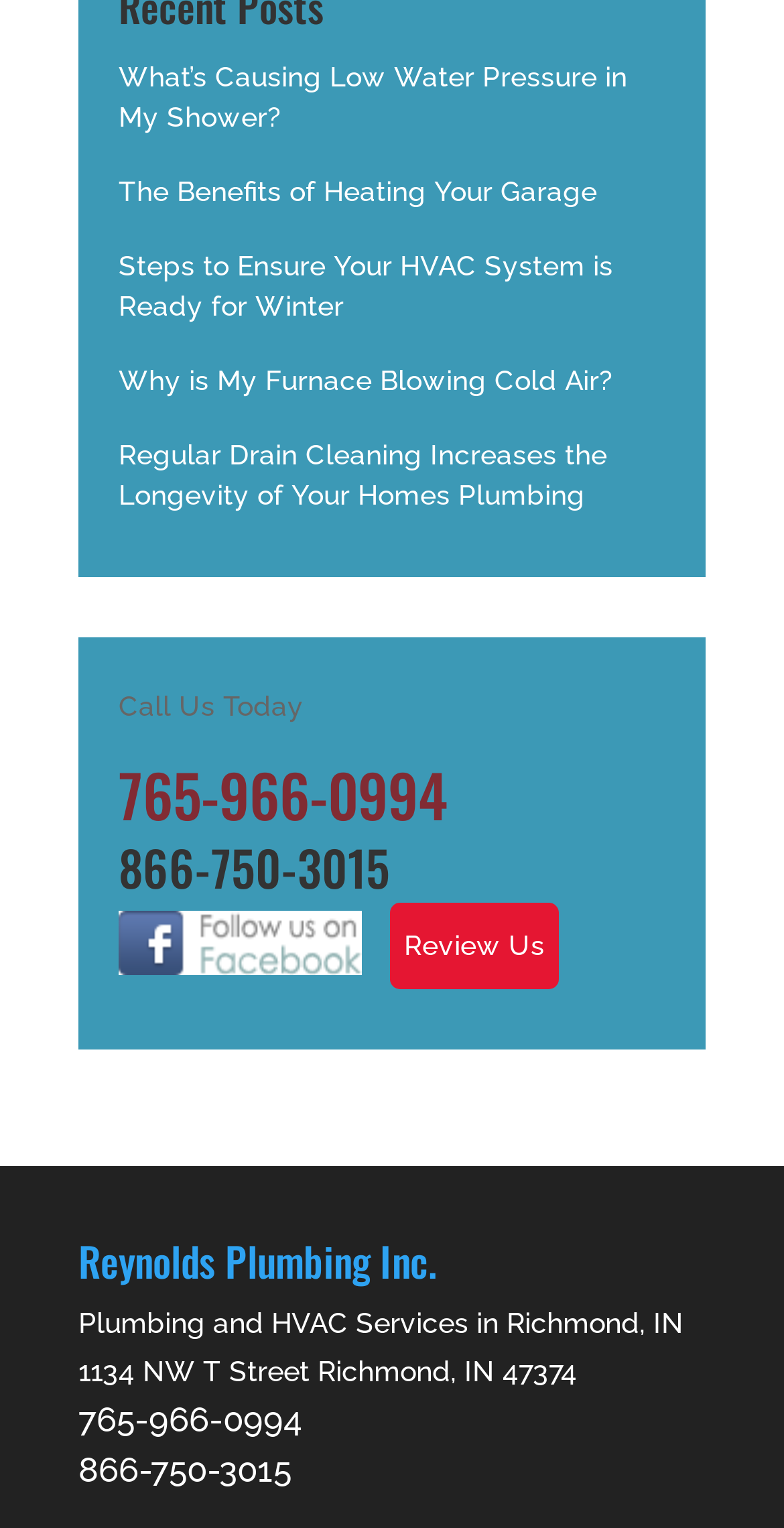Determine the bounding box for the HTML element described here: "May 2023". The coordinates should be given as [left, top, right, bottom] with each number being a float between 0 and 1.

None